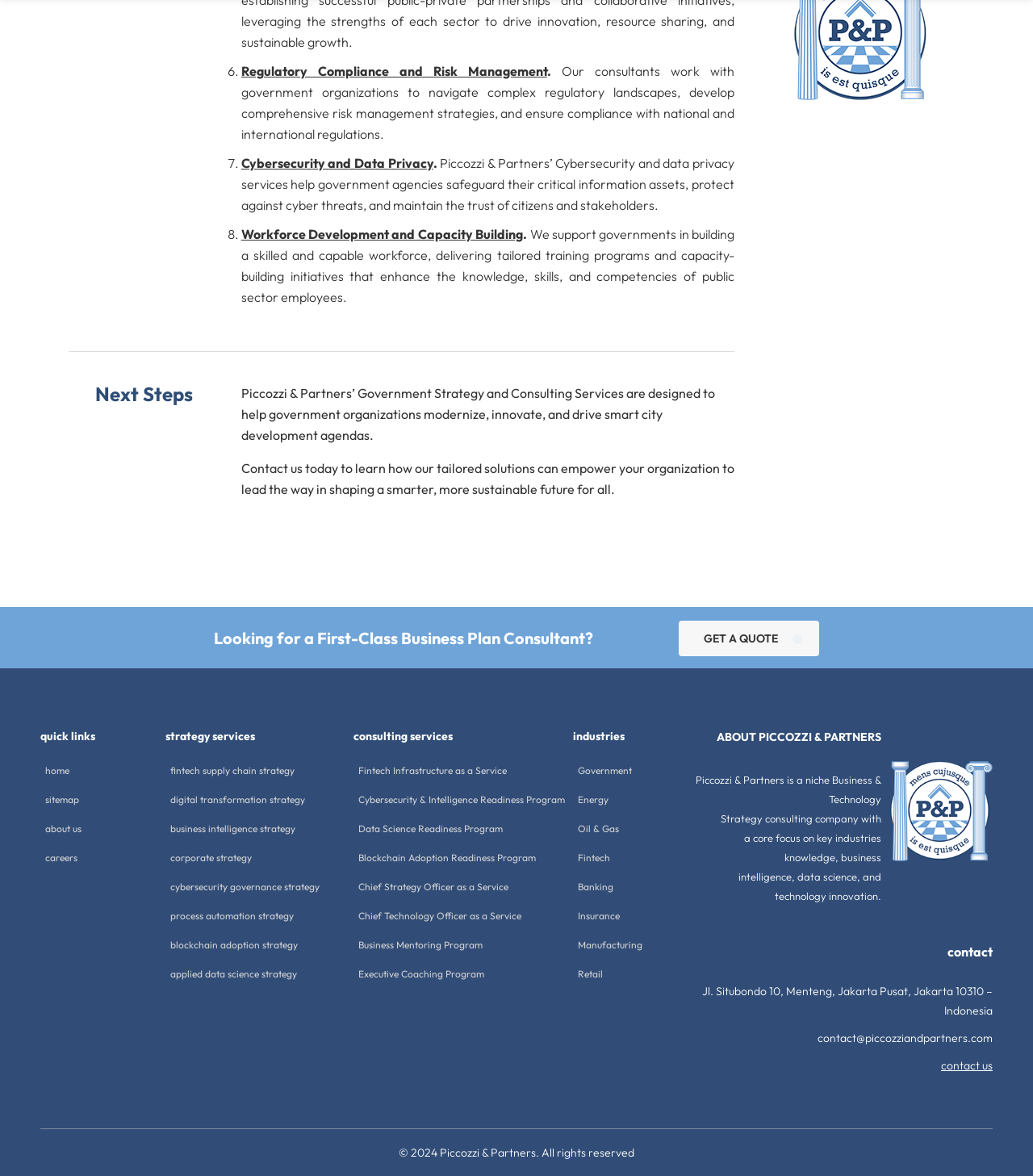Show the bounding box coordinates of the element that should be clicked to complete the task: "Learn more about government strategy and consulting services".

[0.233, 0.327, 0.692, 0.377]